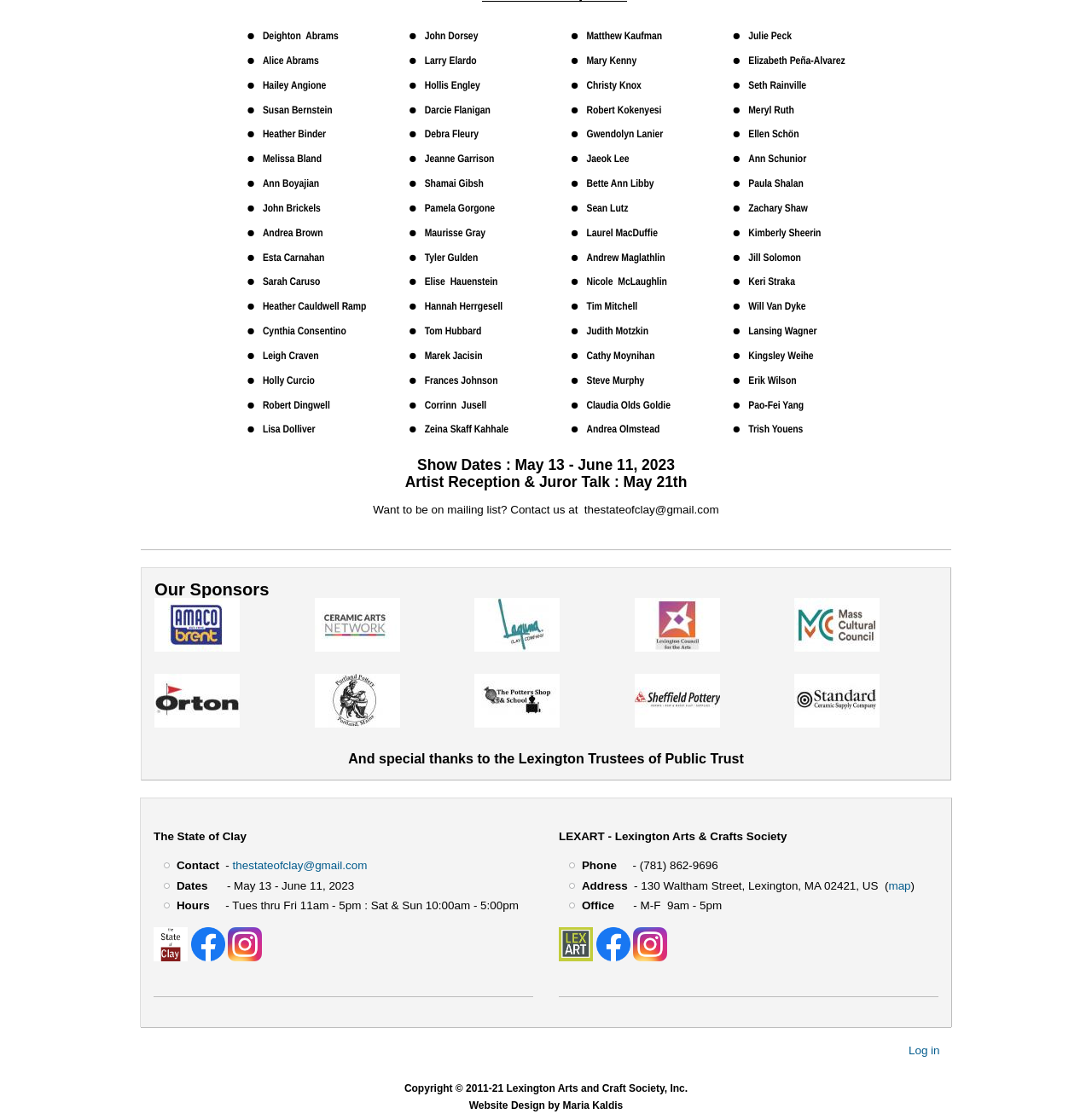Can you show the bounding box coordinates of the region to click on to complete the task described in the instruction: "Get directions to the location"?

[0.814, 0.789, 0.834, 0.801]